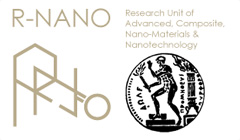What is the focus of the research unit? Look at the image and give a one-word or short phrase answer.

Materials science